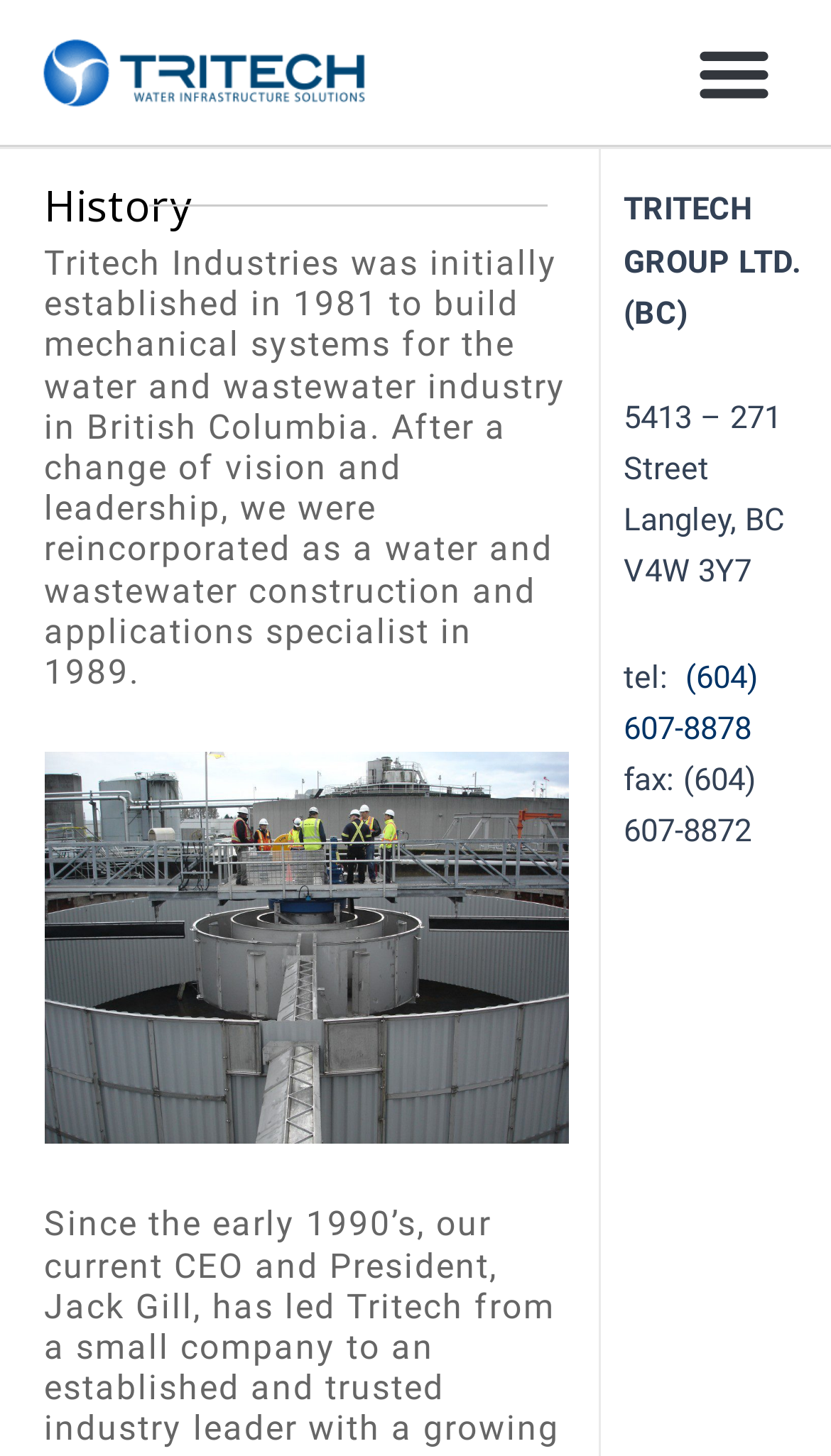Give a detailed account of the webpage.

The webpage is about the history of Tritech Group Ltd. At the top left, there is a link. On the top right, there is a button labeled "Menu Toggle". Below the button, there is a heading that reads "History". 

Under the "History" heading, there is a paragraph of text that describes the establishment and reincorporation of Tritech Industries. Below this paragraph, there is another link. 

On the right side of the page, there are several lines of text that provide contact information for Tritech Group Ltd., including the company name, address, and phone and fax numbers. The company name "TRITECH GROUP LTD. (BC)" is located at the top of this section, followed by the address, and then the phone and fax numbers.